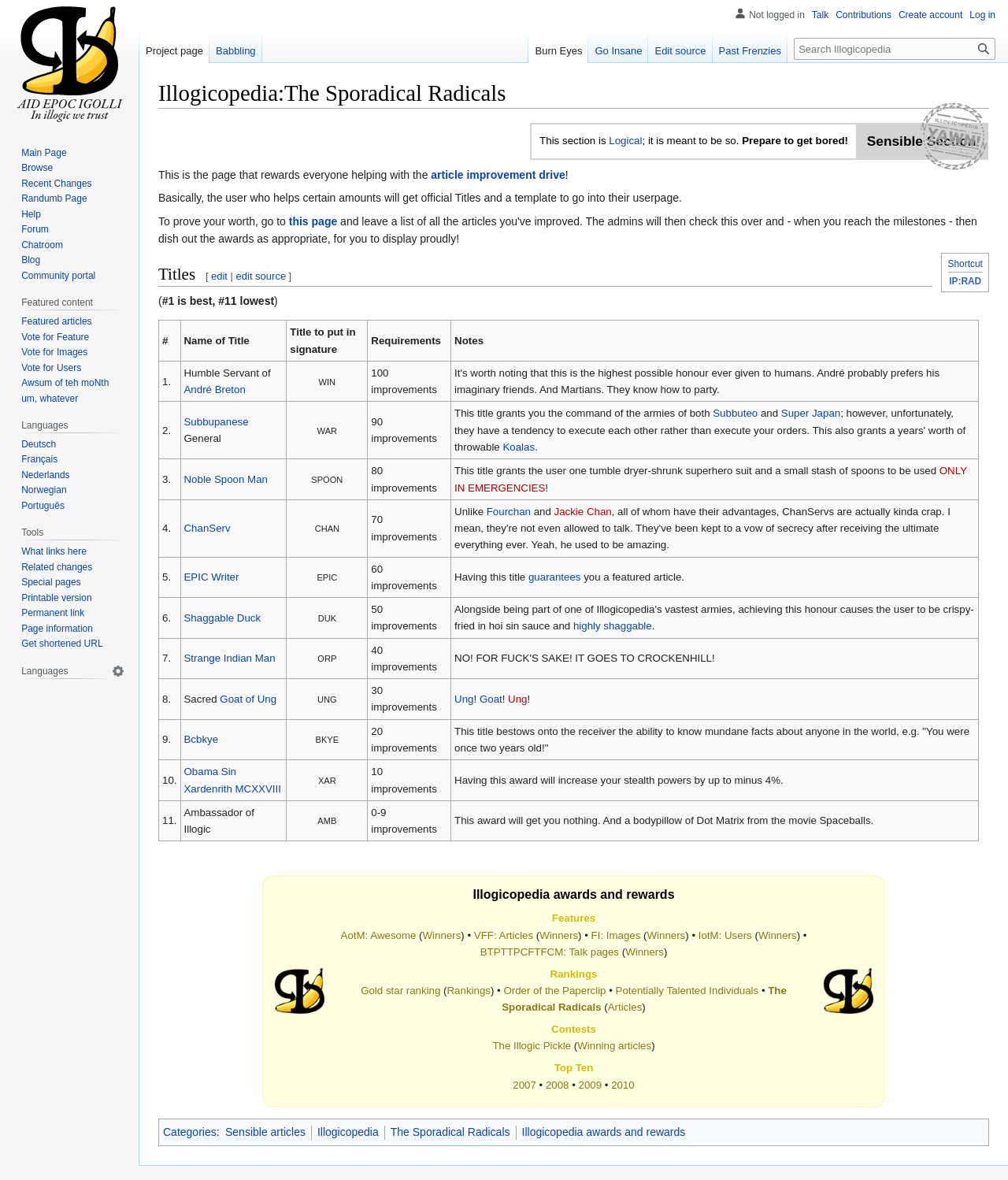Please reply with a single word or brief phrase to the question: 
What is the highest title a user can achieve?

Humble Servant of André Breton